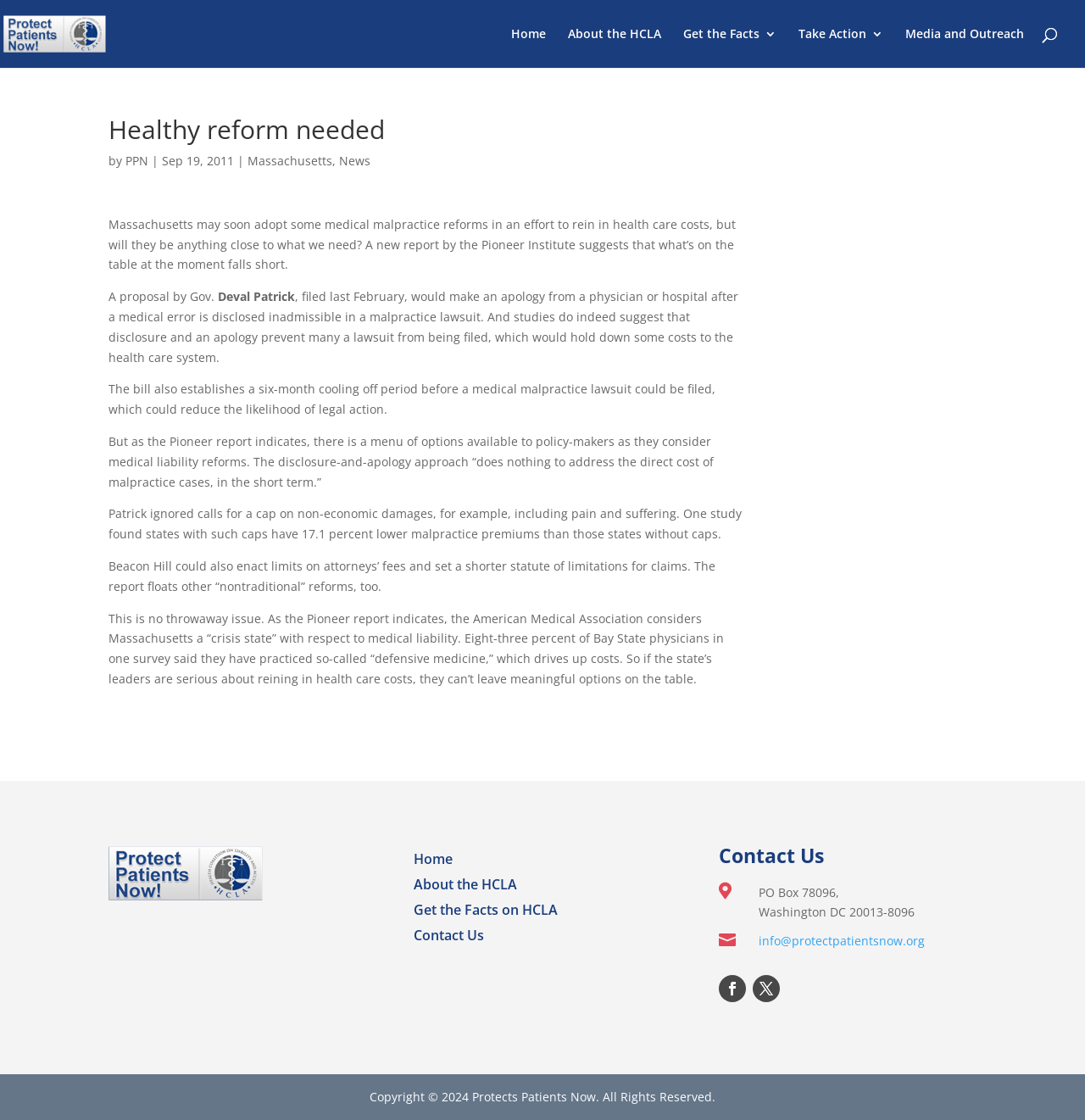Identify the bounding box for the UI element that is described as follows: "Take Action".

[0.736, 0.025, 0.814, 0.061]